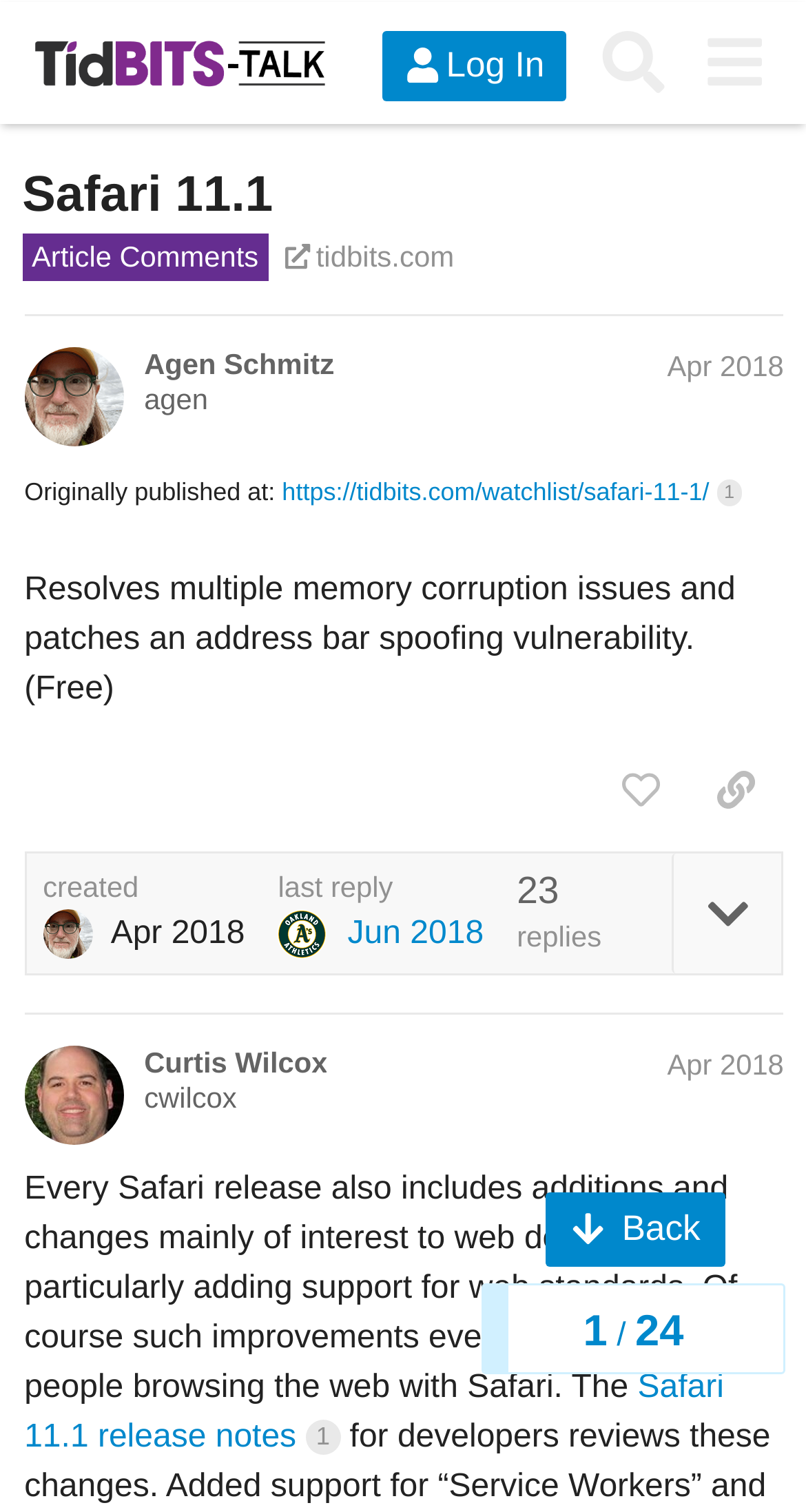Create an elaborate caption for the webpage.

This webpage is an article discussion page on TidBITS Talk, a forum for discussing technology-related topics. At the top, there is a header section with a logo and navigation buttons, including "Log In", "Search", and a menu button. Below the header, the article title "Safari 11.1" is prominently displayed, along with a link to the original article and a note about not creating new topics in this category.

The main content of the page is a discussion thread with two posts. The first post, by Agen Schmitz, includes a link to the original article and a brief summary of the article's content, which resolves multiple memory corruption issues and patches an address bar spoofing vulnerability. Below the post, there are buttons to like the post, copy a link to the post, and a timestamp indicating when the post was created.

The second post, by Curtis Wilcox, discusses the additions and changes in the Safari 11.1 release, particularly those of interest to web developers. The post includes a link to the Safari 11.1 release notes.

On the right side of the page, there is a navigation section showing the topic progress, with headings indicating the number of posts and replies. At the bottom of the page, there is a "Back" button. Throughout the page, there are various images, including icons for links and buttons, as well as a logo for TidBITS Talk.